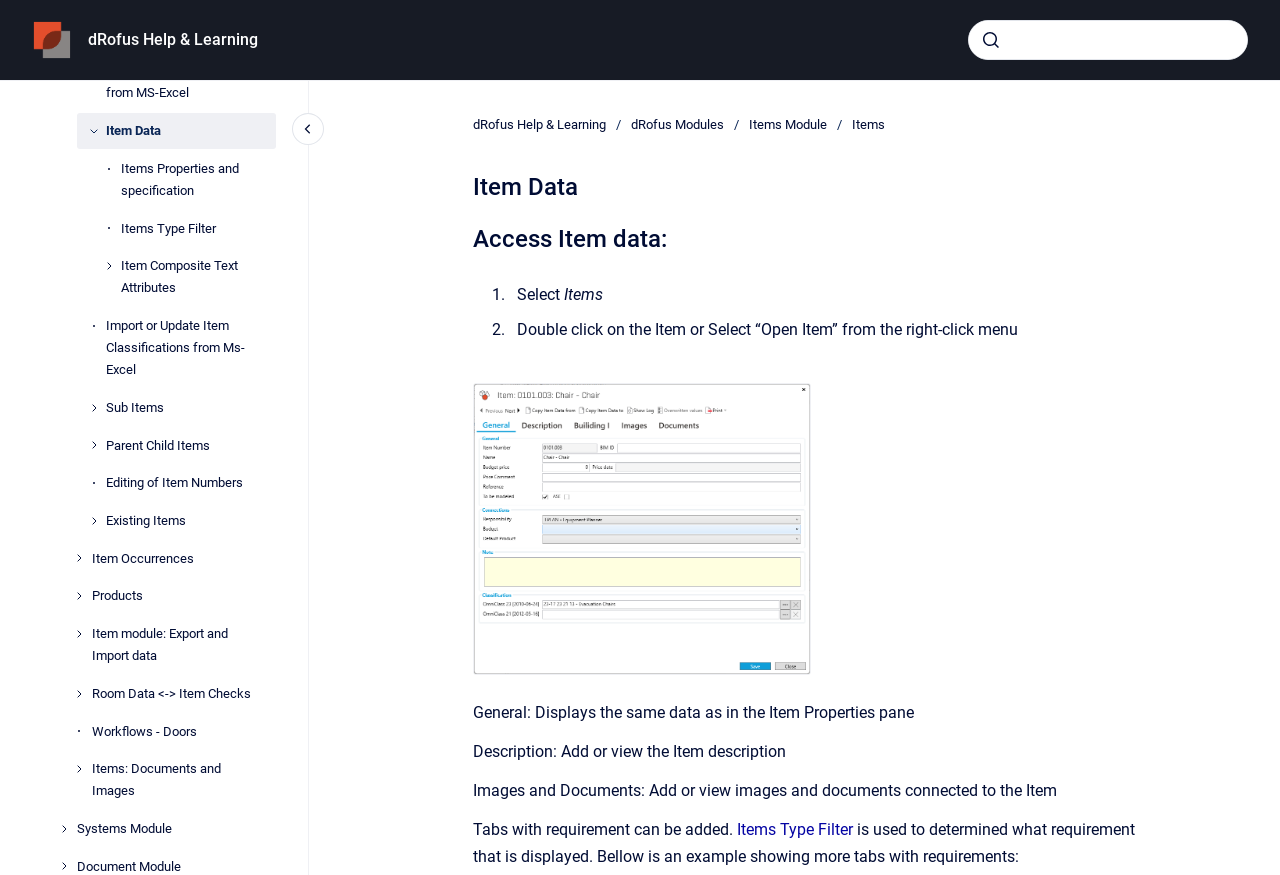Locate the bounding box coordinates of the clickable area to execute the instruction: "Go to homepage". Provide the coordinates as four float numbers between 0 and 1, represented as [left, top, right, bottom].

[0.025, 0.023, 0.056, 0.069]